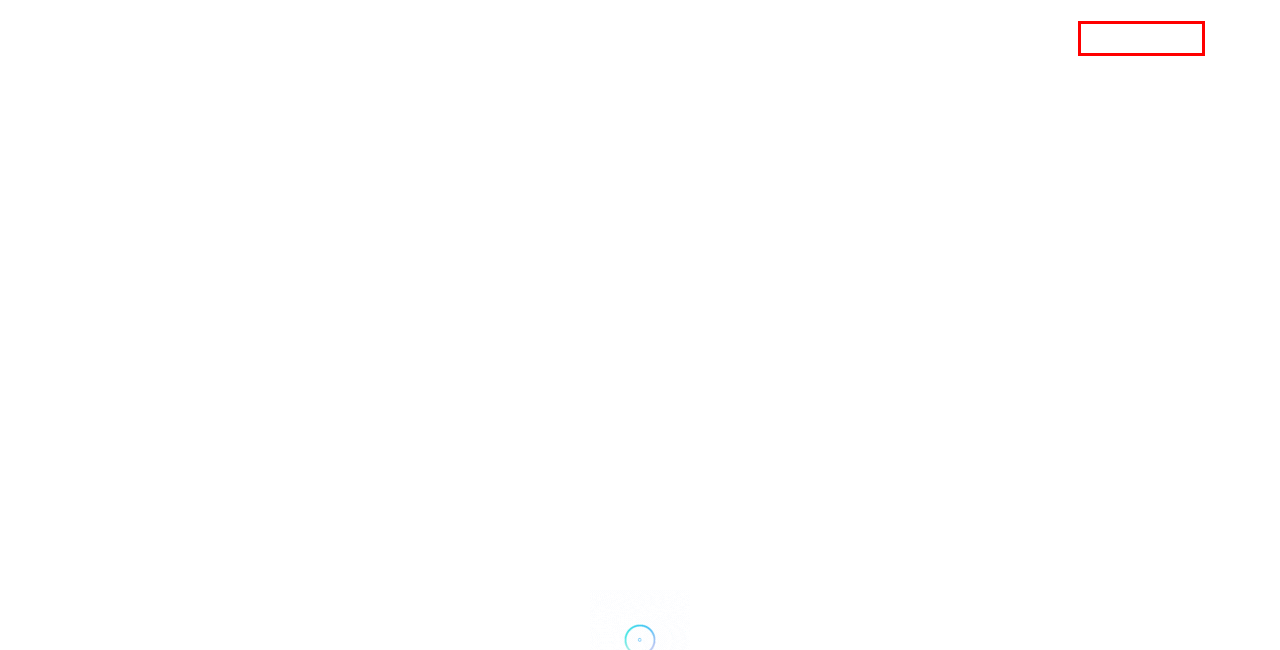Review the webpage screenshot and focus on the UI element within the red bounding box. Select the best-matching webpage description for the new webpage that follows after clicking the highlighted element. Here are the candidates:
A. Terms & Condition - Movers Review
B. Edinburgh - Movers Review
C. Select Your Plan - Movers Review
D. Commercial Crate Rental For Home Moves & Offices | phs teacrate
E. Free Icons, Clipart Illustrations, Photos, and Music
F. Movers Review
G. Cookie Policy - Movers Review
H. Contact us - Movers Review

C